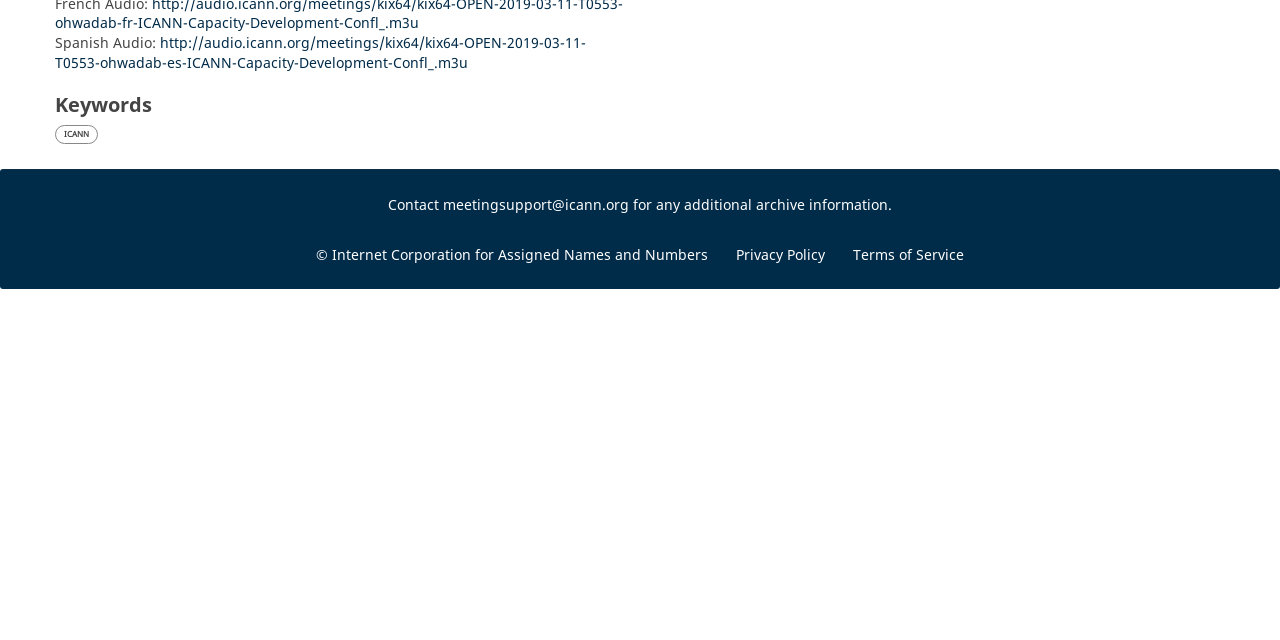Determine the bounding box coordinates for the UI element described. Format the coordinates as (top-left x, top-left y, bottom-right x, bottom-right y) and ensure all values are between 0 and 1. Element description: Privacy Policy

[0.575, 0.383, 0.645, 0.412]